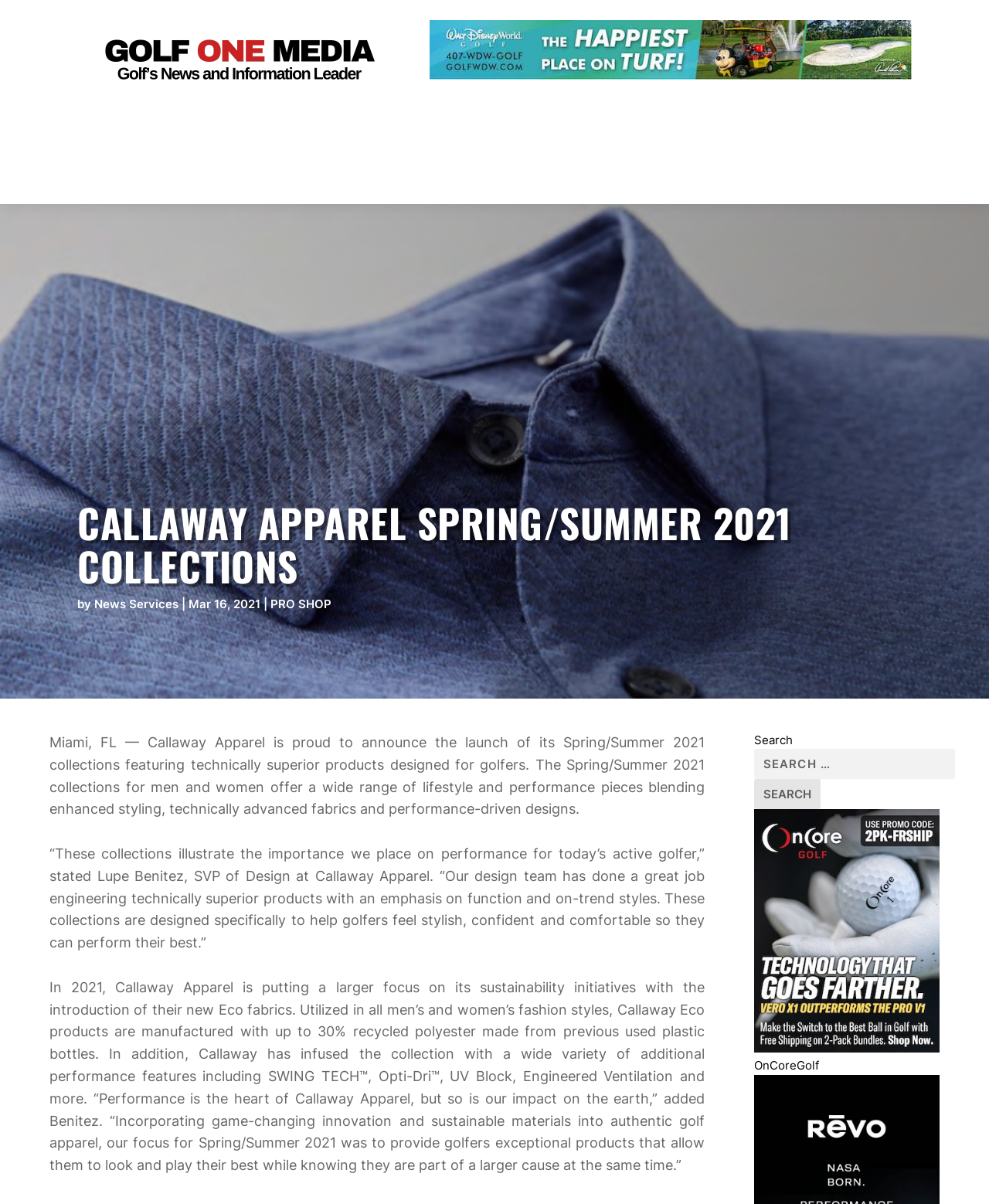Predict the bounding box coordinates of the UI element that matches this description: "WHERE TO PLAY". The coordinates should be in the format [left, top, right, bottom] with each value between 0 and 1.

[0.249, 0.119, 0.35, 0.153]